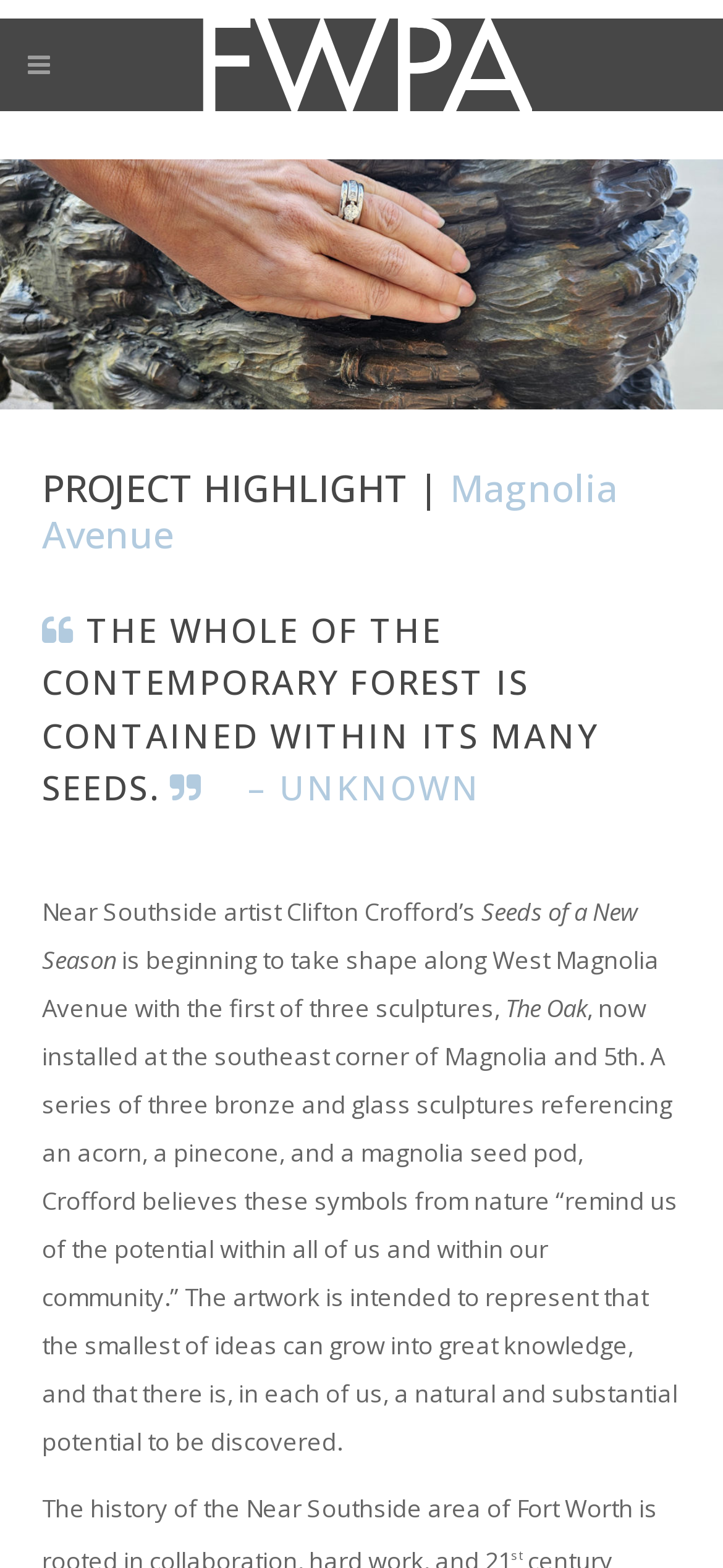Using the details in the image, give a detailed response to the question below:
What is the title of the artwork?

I found the answer by examining the text content of the webpage, specifically the sentence 'Seeds of a New Season is beginning to take shape...' which mentions the title of the artwork.